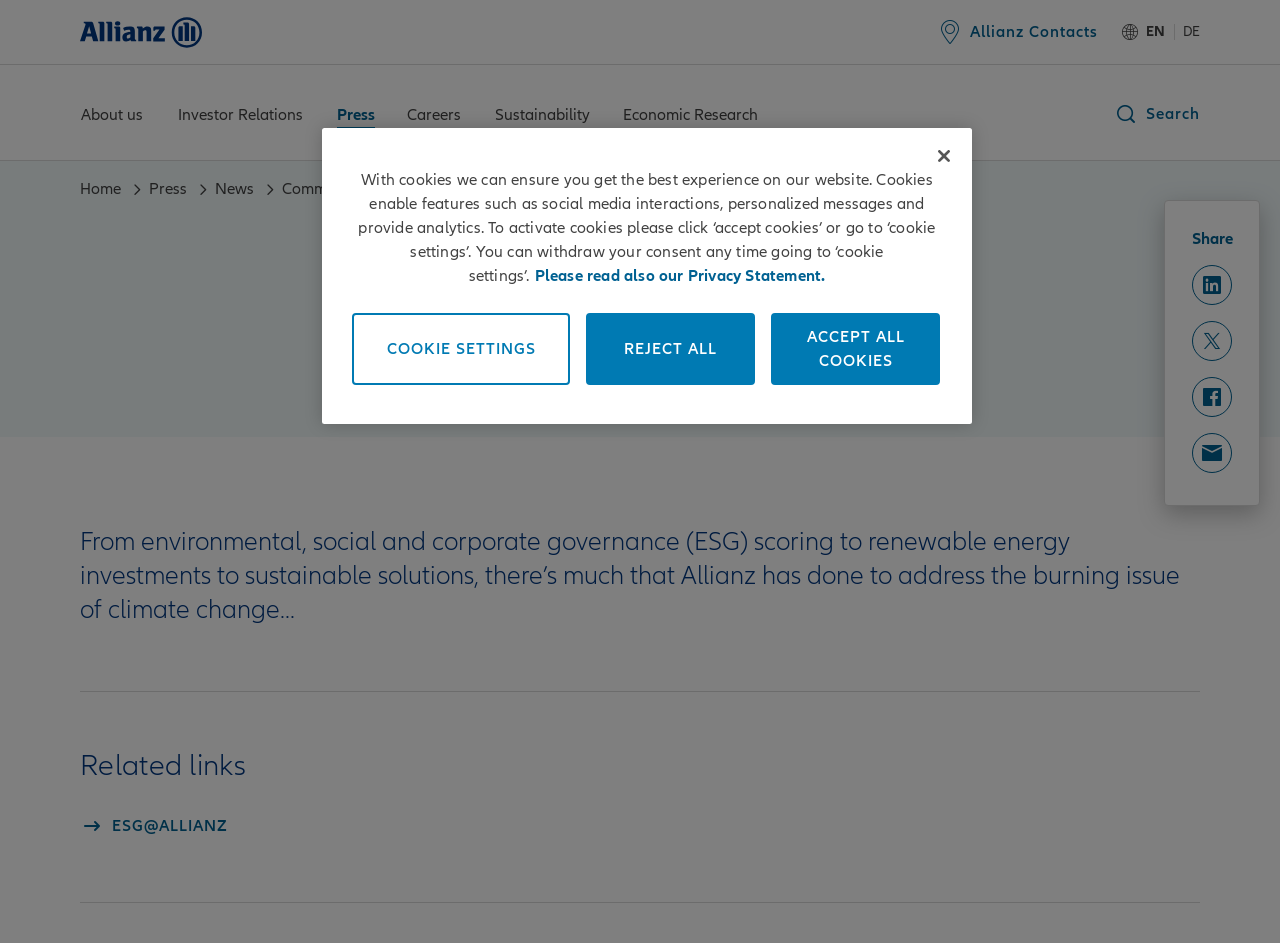Please determine the bounding box coordinates of the area that needs to be clicked to complete this task: 'Read the news'. The coordinates must be four float numbers between 0 and 1, formatted as [left, top, right, bottom].

[0.168, 0.19, 0.202, 0.211]